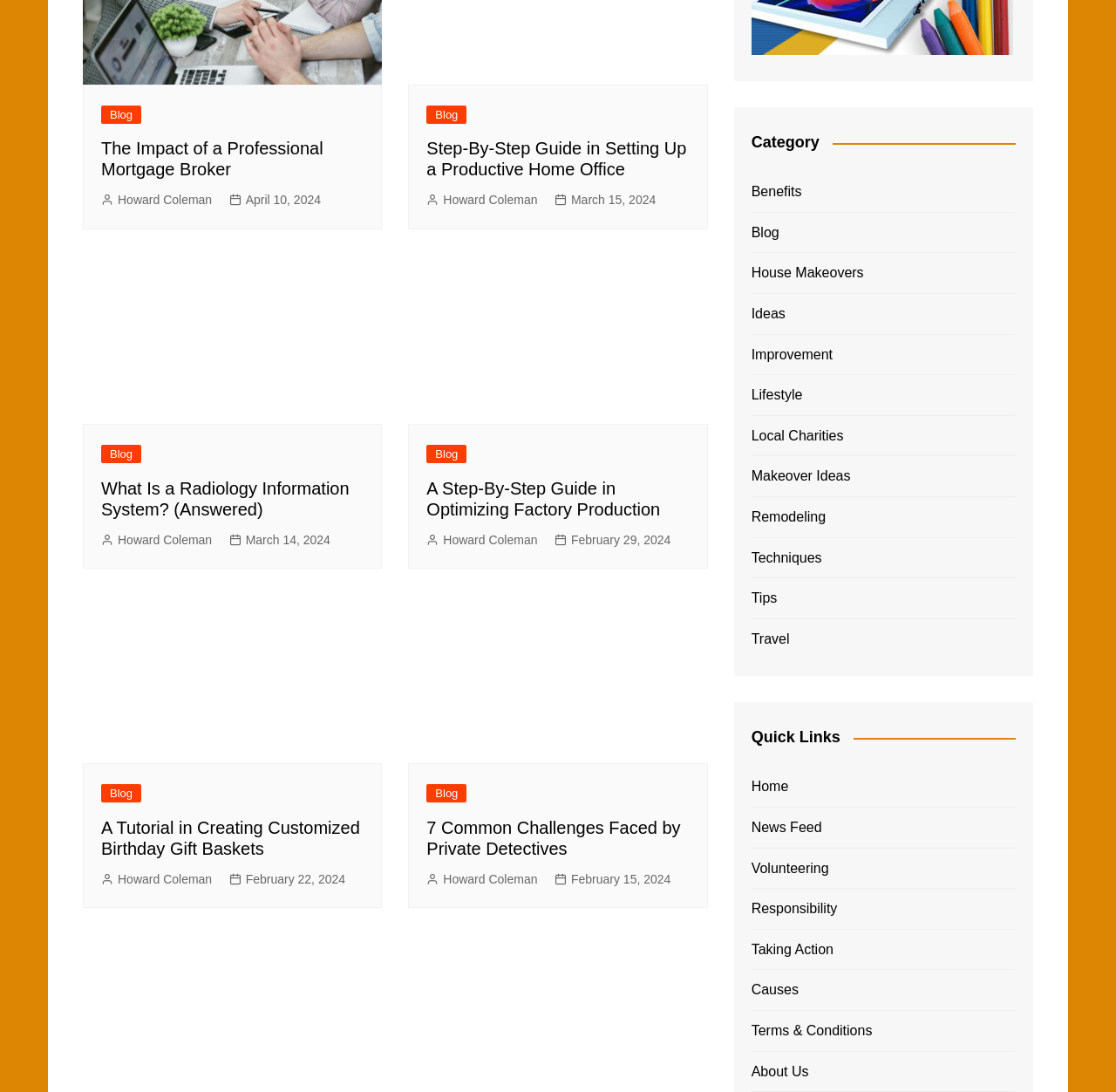Identify the bounding box coordinates of the clickable region to carry out the given instruction: "Read the article 'The Impact of a Professional Mortgage Broker'".

[0.091, 0.126, 0.326, 0.165]